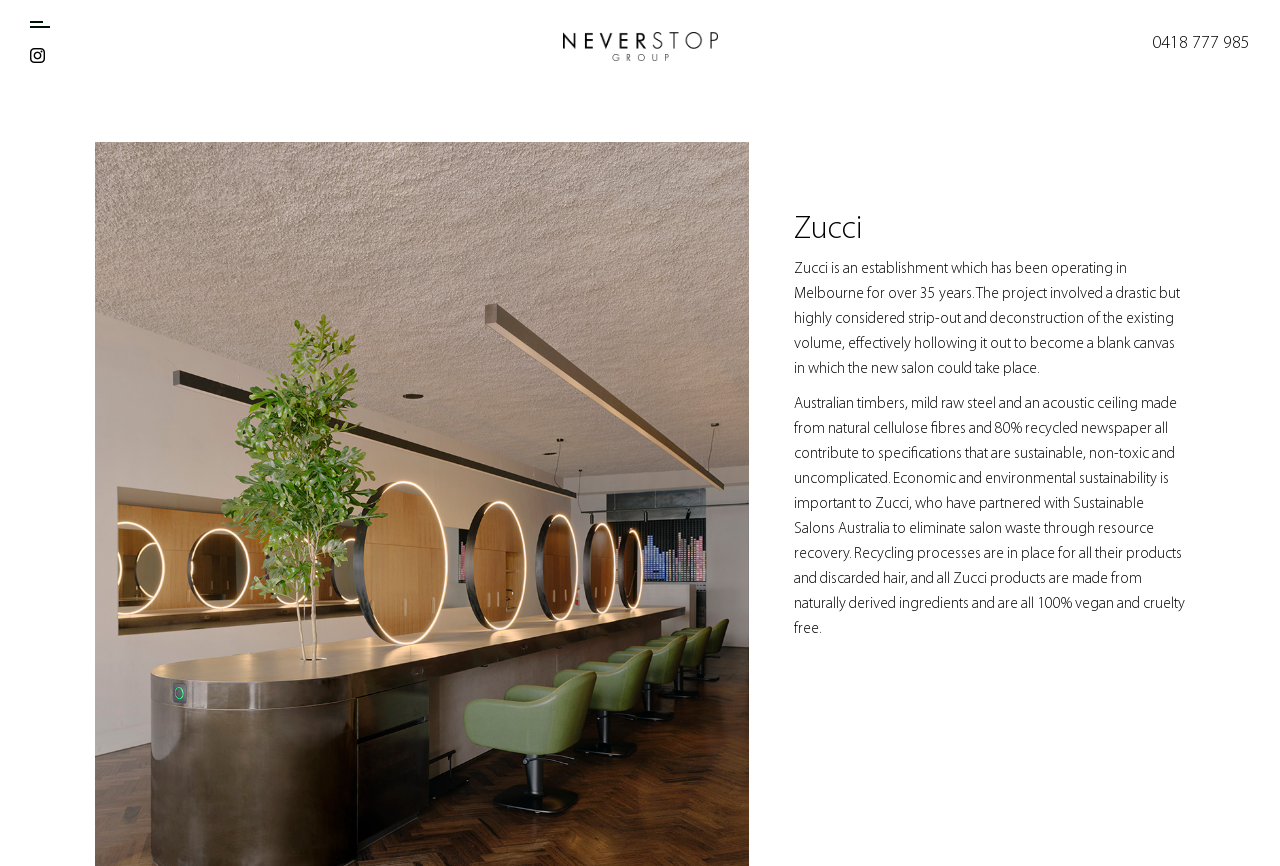Answer the question below using just one word or a short phrase: 
What is the name of the establishment?

Zucci